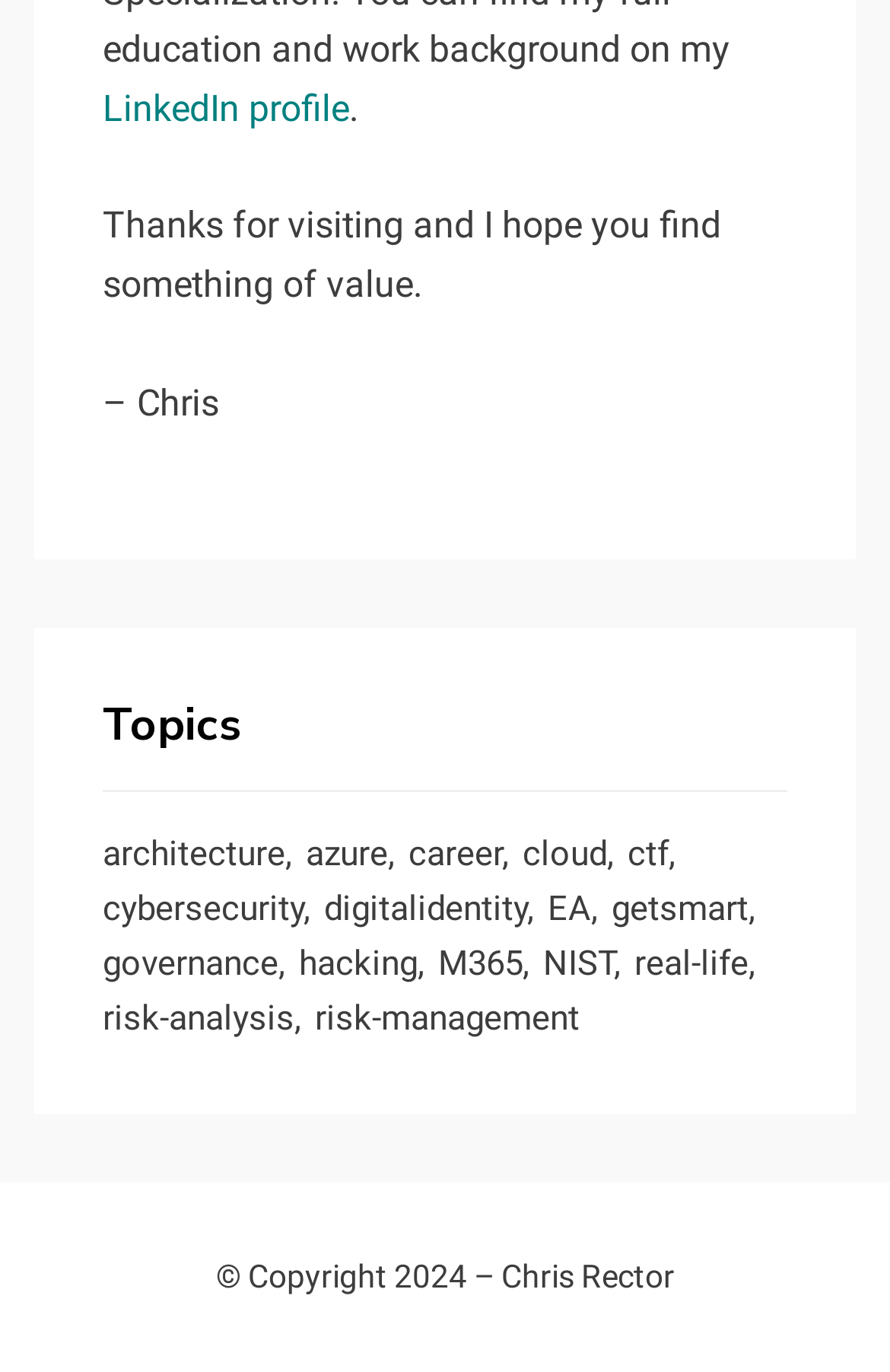Locate the bounding box coordinates of the element I should click to achieve the following instruction: "Explore topics on architecture".

[0.115, 0.603, 0.344, 0.643]